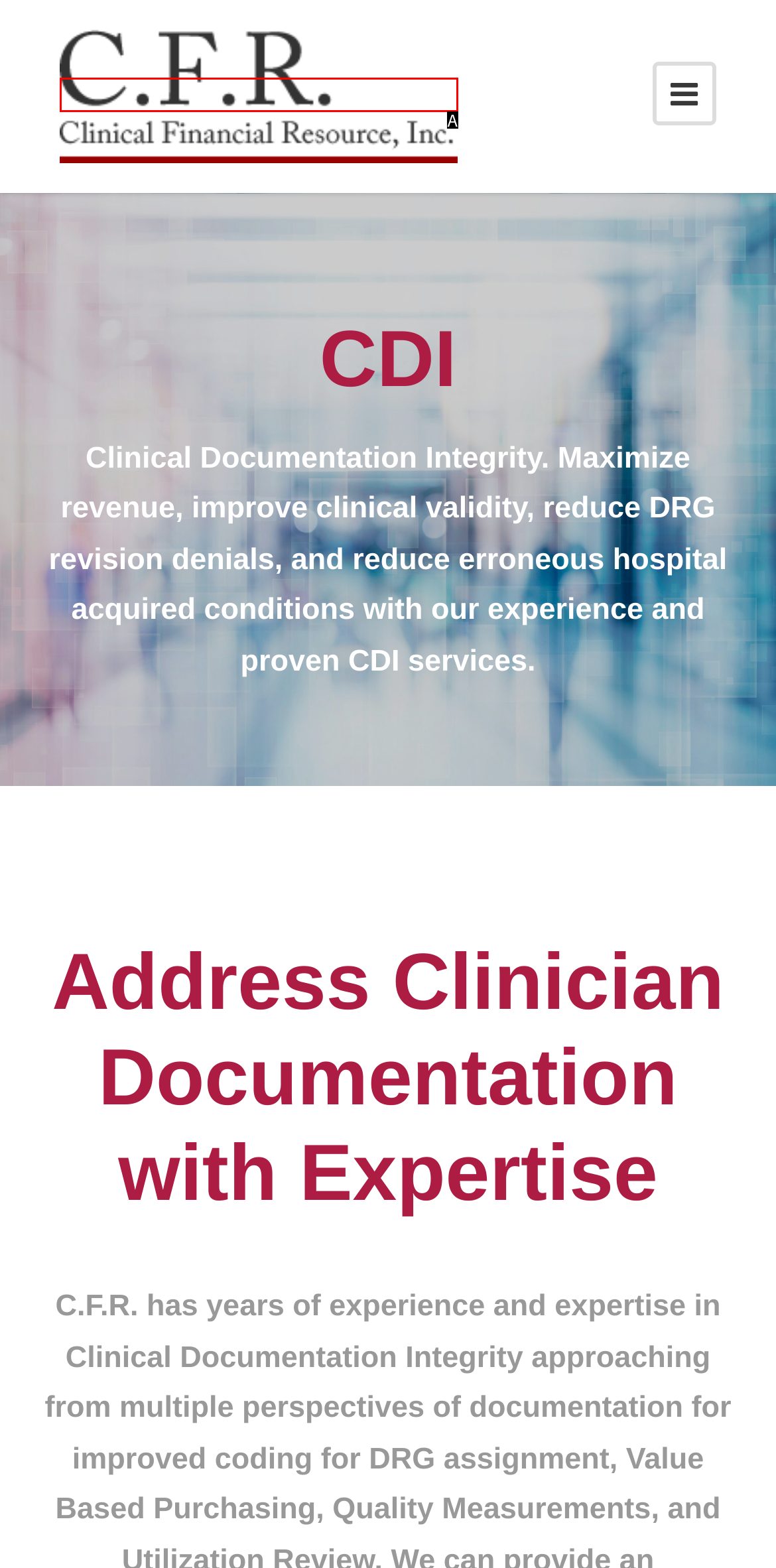Tell me which one HTML element best matches the description: title="logo" Answer with the option's letter from the given choices directly.

A